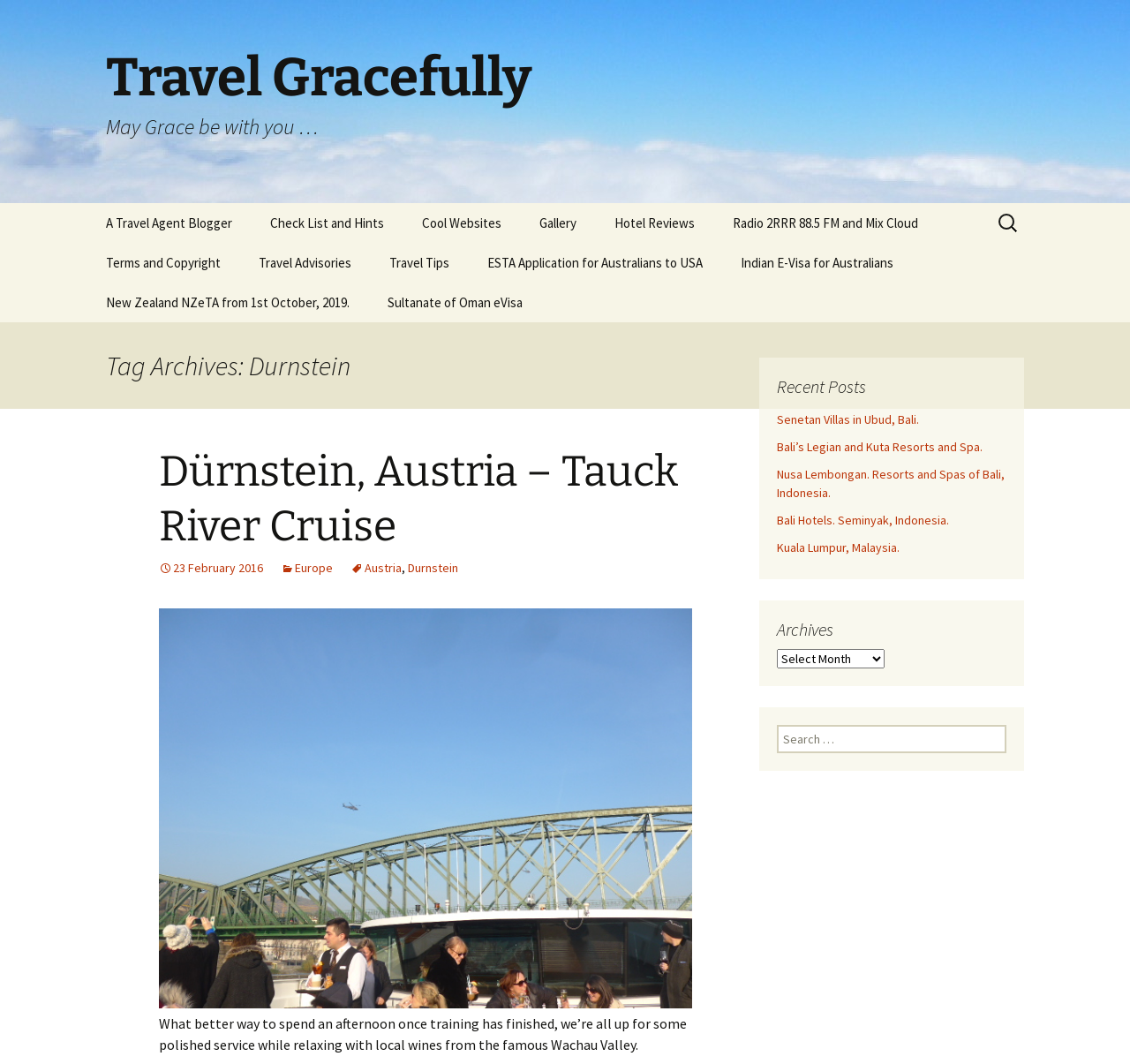Pinpoint the bounding box coordinates of the clickable element needed to complete the instruction: "Explore travel advisories". The coordinates should be provided as four float numbers between 0 and 1: [left, top, right, bottom].

[0.213, 0.228, 0.327, 0.266]